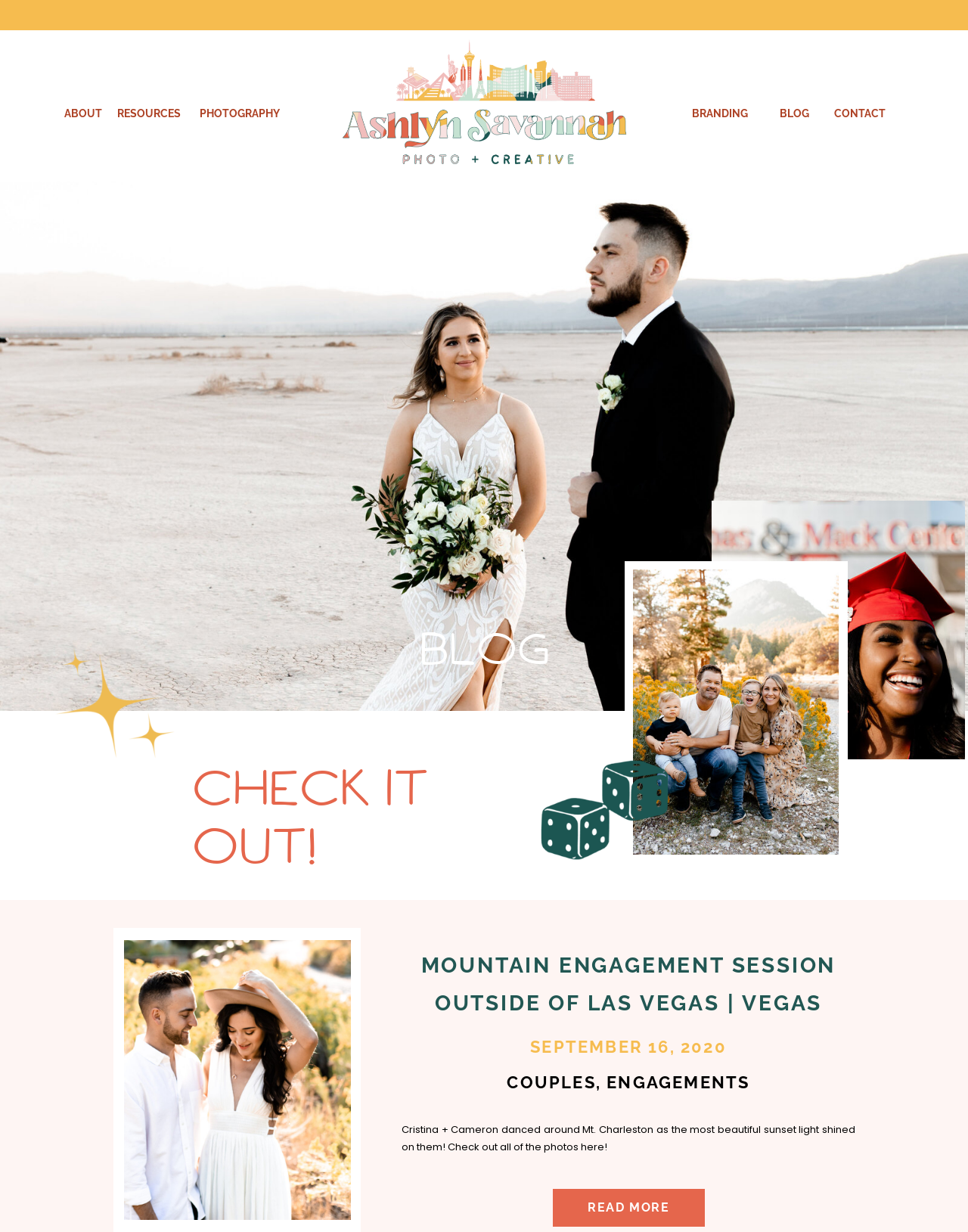What is the category of the blog post?
Craft a detailed and extensive response to the question.

I determined the category of the blog post by looking at the heading 'COUPLES, ENGAGEMENTS' and the link 'ENGAGEMENTS' below it, which suggests that the blog post is categorized under ENGAGEMENTS.